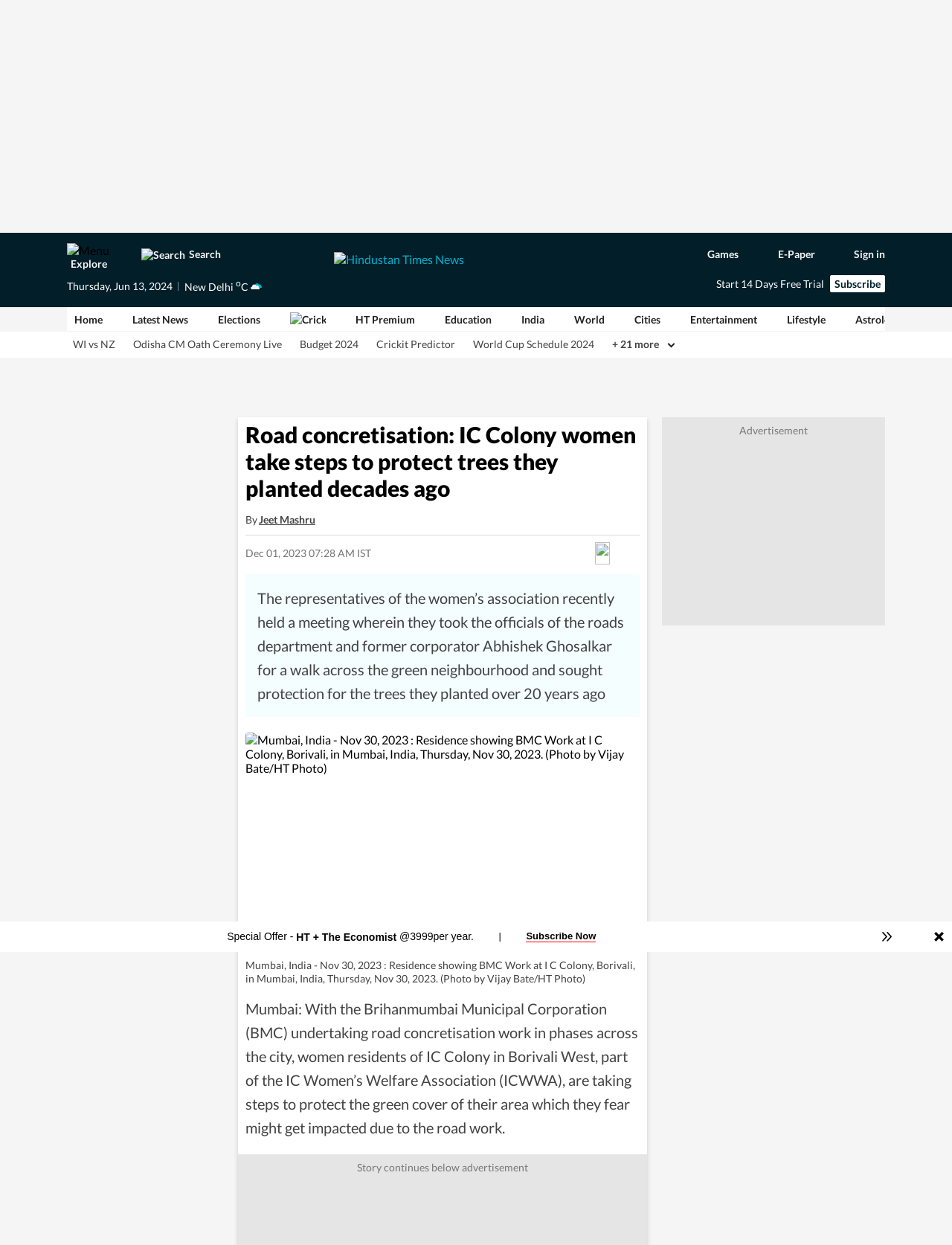Locate and extract the text of the main heading on the webpage.

Road concretisation: IC Colony women take steps to protect trees they planted decades ago